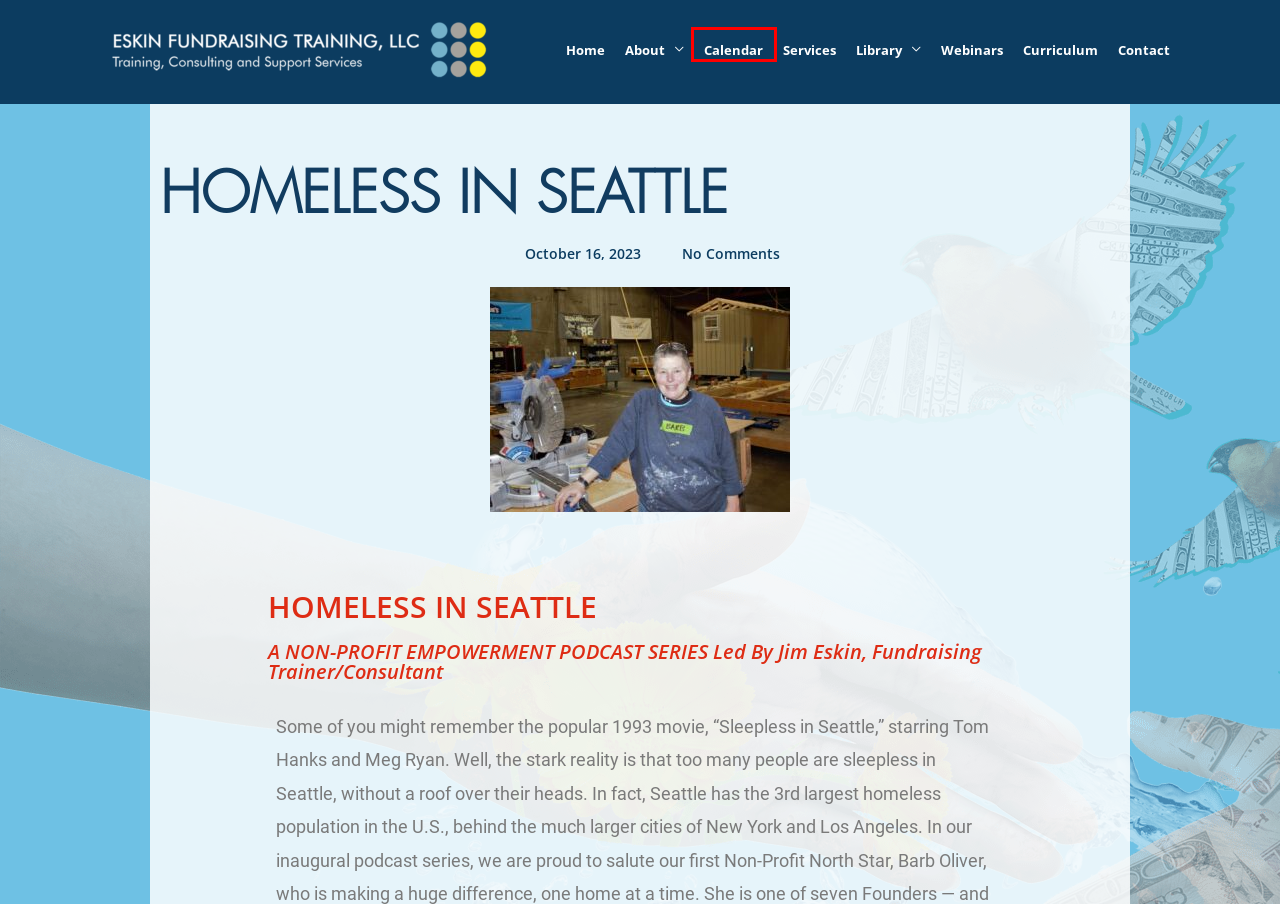Check out the screenshot of a webpage with a red rectangle bounding box. Select the best fitting webpage description that aligns with the new webpage after clicking the element inside the bounding box. Here are the candidates:
A. Services - Eskin Fundraising
B. Contact - Eskin Fundraising
C. November 15th Is Your Day - Eskin Fundraising
D. home - Eskin Fundraising
E. Webinars - Eskin Fundraising
F. October 16, 2023 - Eskin Fundraising
G. Upcoming Events – Eskin Fundraising
H. Curriculum - Eskin Fundraising

G